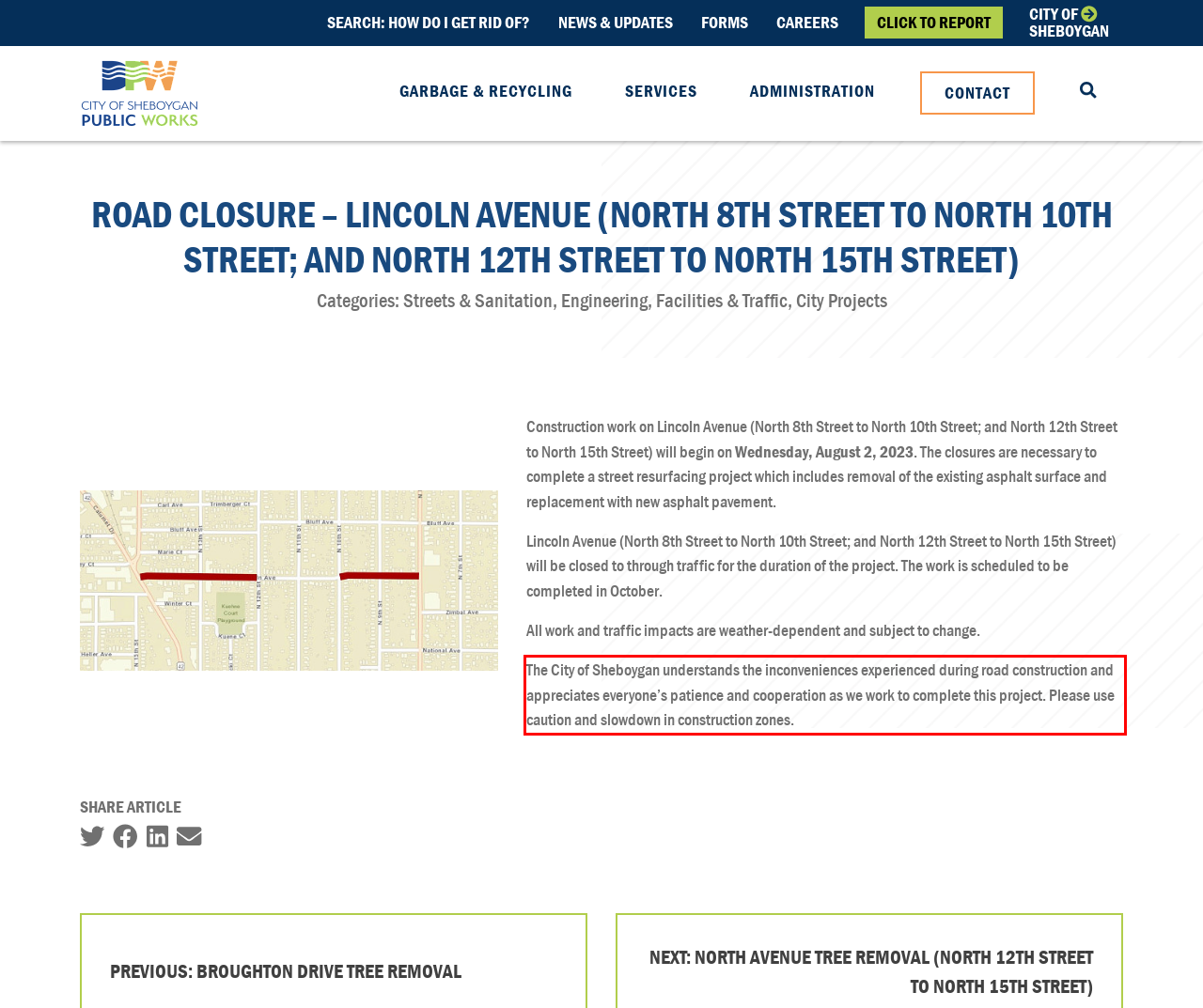Please perform OCR on the text content within the red bounding box that is highlighted in the provided webpage screenshot.

The City of Sheboygan understands the inconveniences experienced during road construction and appreciates everyone’s patience and cooperation as we work to complete this project. Please use caution and slowdown in construction zones.